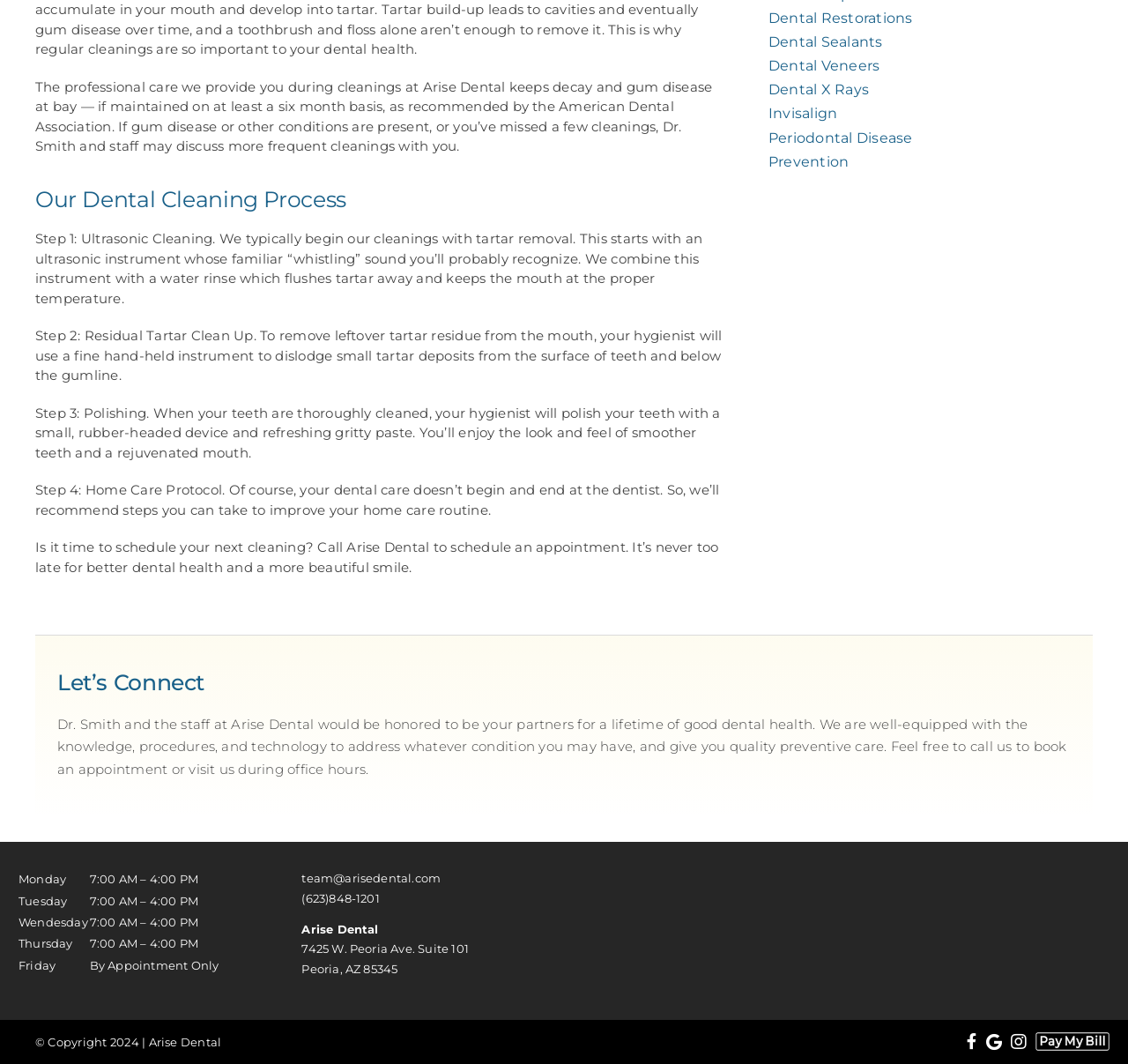Mark the bounding box of the element that matches the following description: "Dental X Rays".

[0.681, 0.076, 0.77, 0.092]